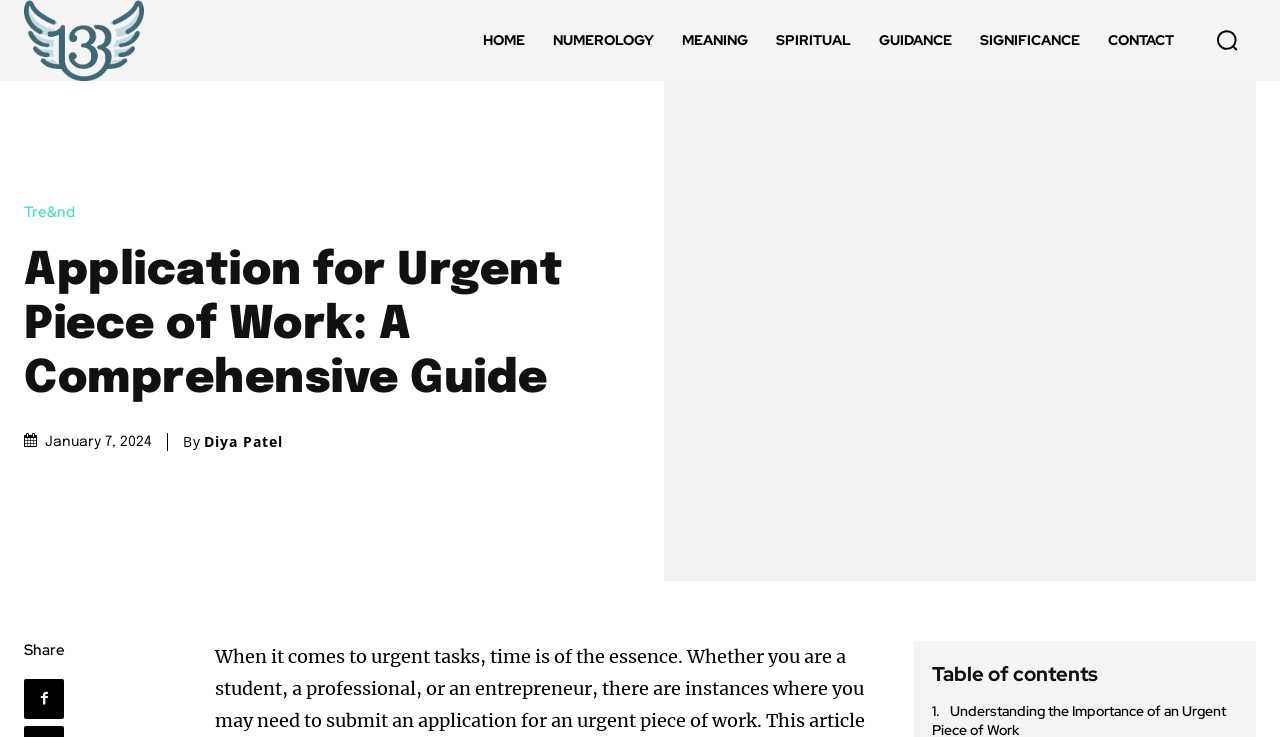What is the purpose of the button on the top right?
Look at the screenshot and respond with a single word or phrase.

Search